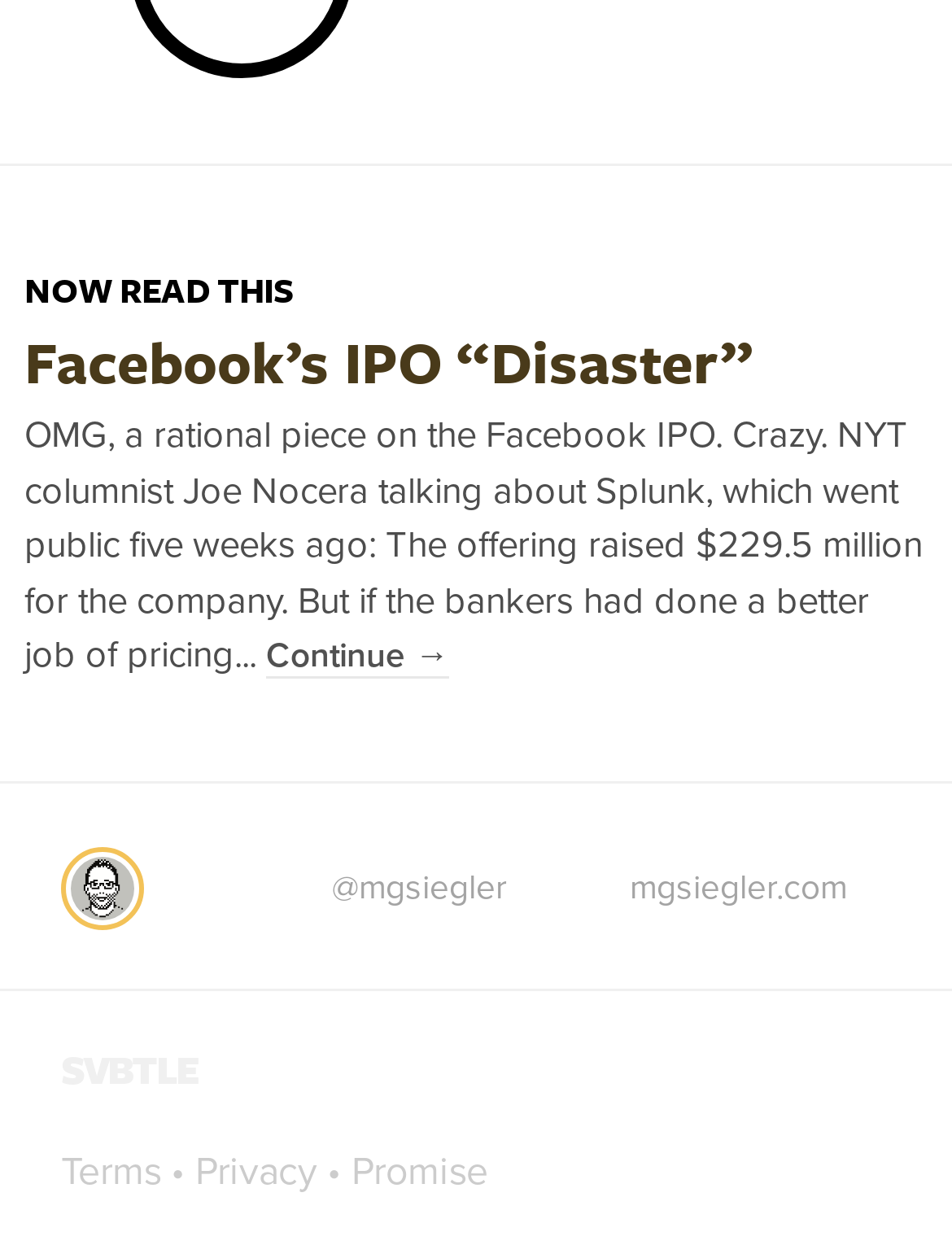Could you locate the bounding box coordinates for the section that should be clicked to accomplish this task: "Go to Svbtle".

[0.074, 0.687, 0.141, 0.738]